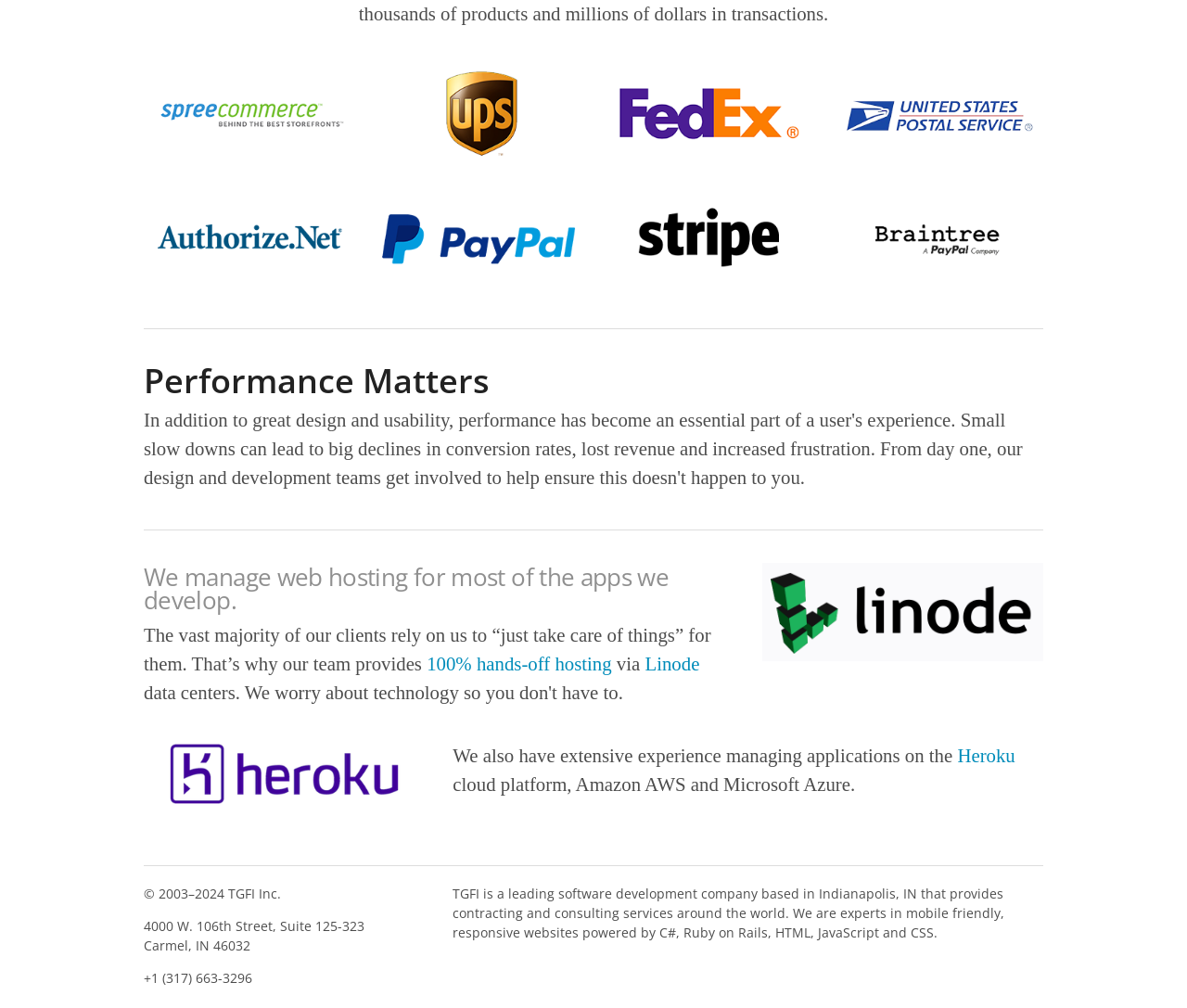What is the name of the cloud platform mentioned?
From the details in the image, answer the question comprehensively.

I found the mention of 'Heroku' in the text 'We also have extensive experience managing applications on the Heroku cloud platform...' which indicates that Heroku is one of the cloud platforms mentioned on the webpage.